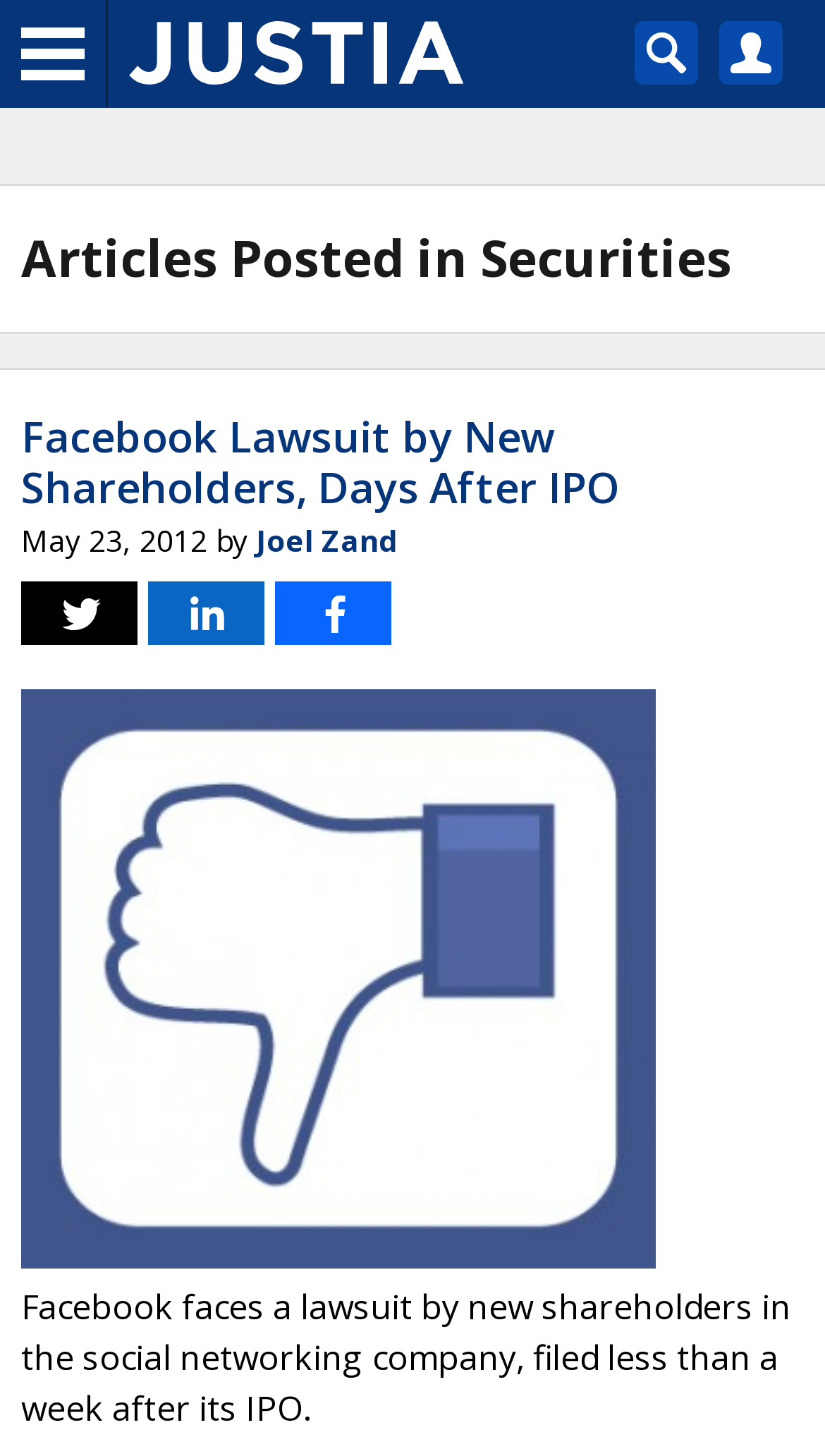Given the element description, predict the bounding box coordinates in the format (top-left x, top-left y, bottom-right x, bottom-right y). Make sure all values are between 0 and 1. Here is the element description: Tweet

[0.026, 0.399, 0.167, 0.443]